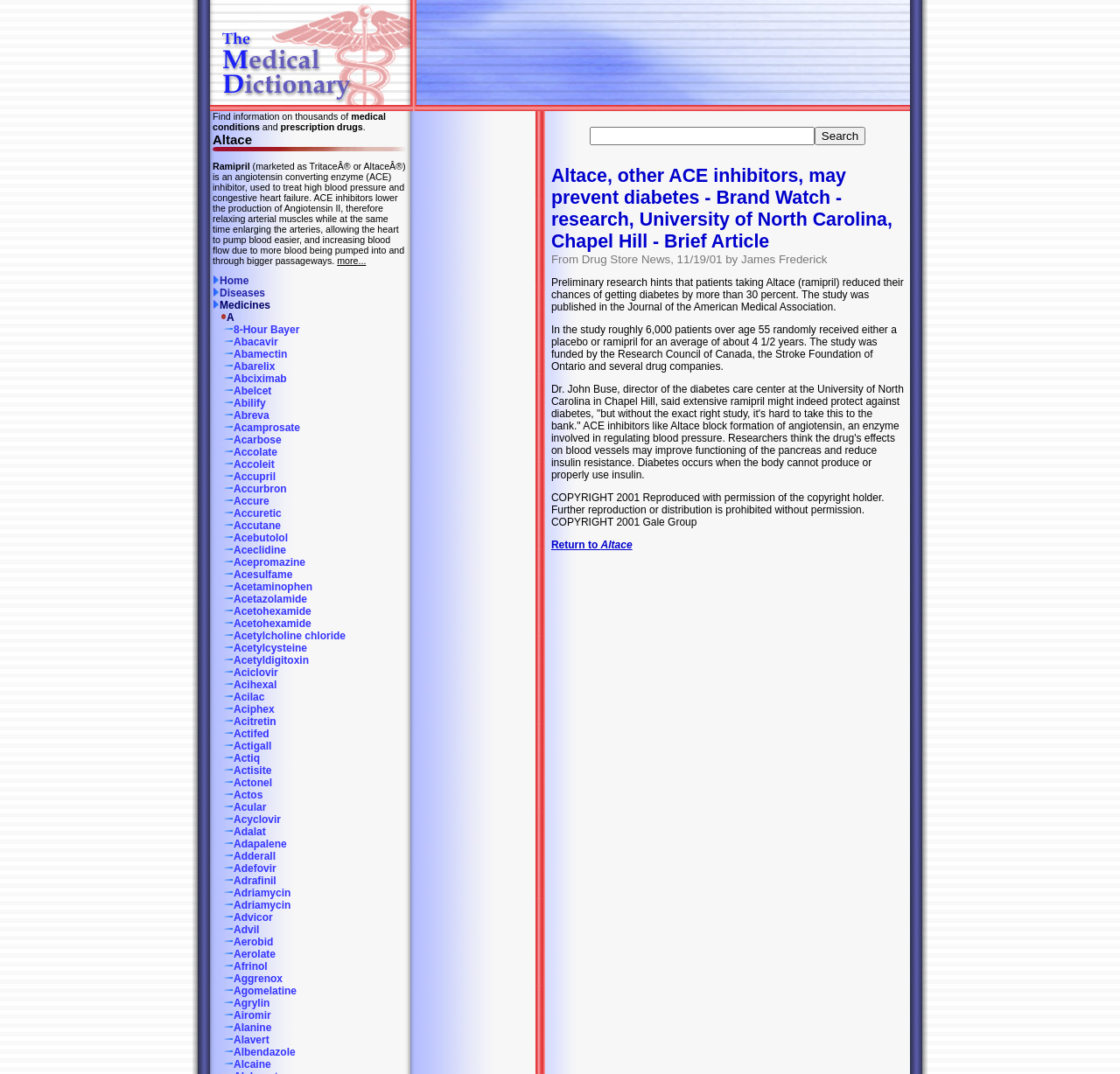Pinpoint the bounding box coordinates of the clickable element to carry out the following instruction: "Click on the 'more...' link."

[0.301, 0.238, 0.327, 0.247]